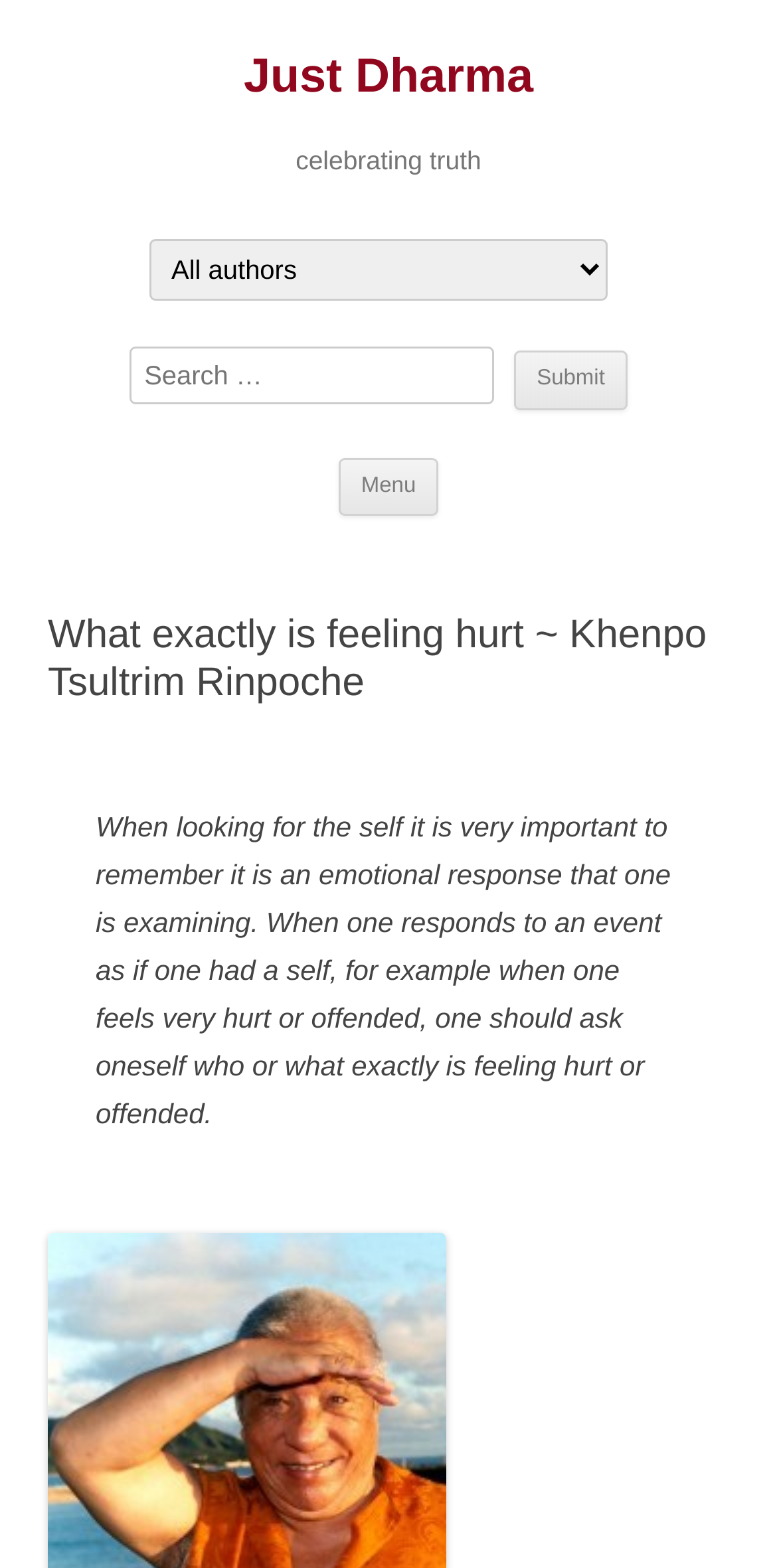Highlight the bounding box of the UI element that corresponds to this description: "Just Dharma".

[0.314, 0.03, 0.686, 0.07]